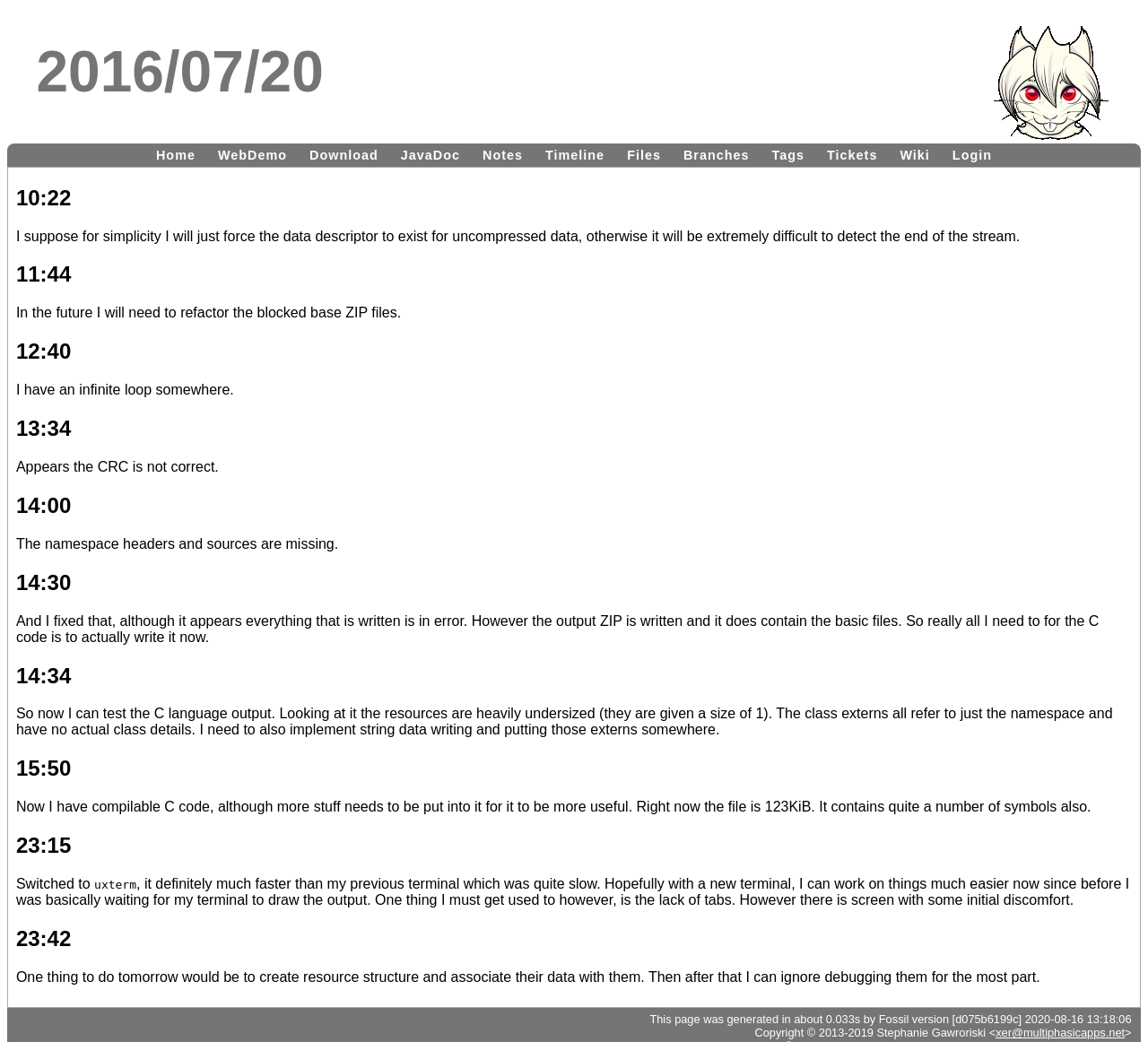Locate the bounding box coordinates of the item that should be clicked to fulfill the instruction: "Download SquirrelJME".

[0.262, 0.139, 0.337, 0.158]